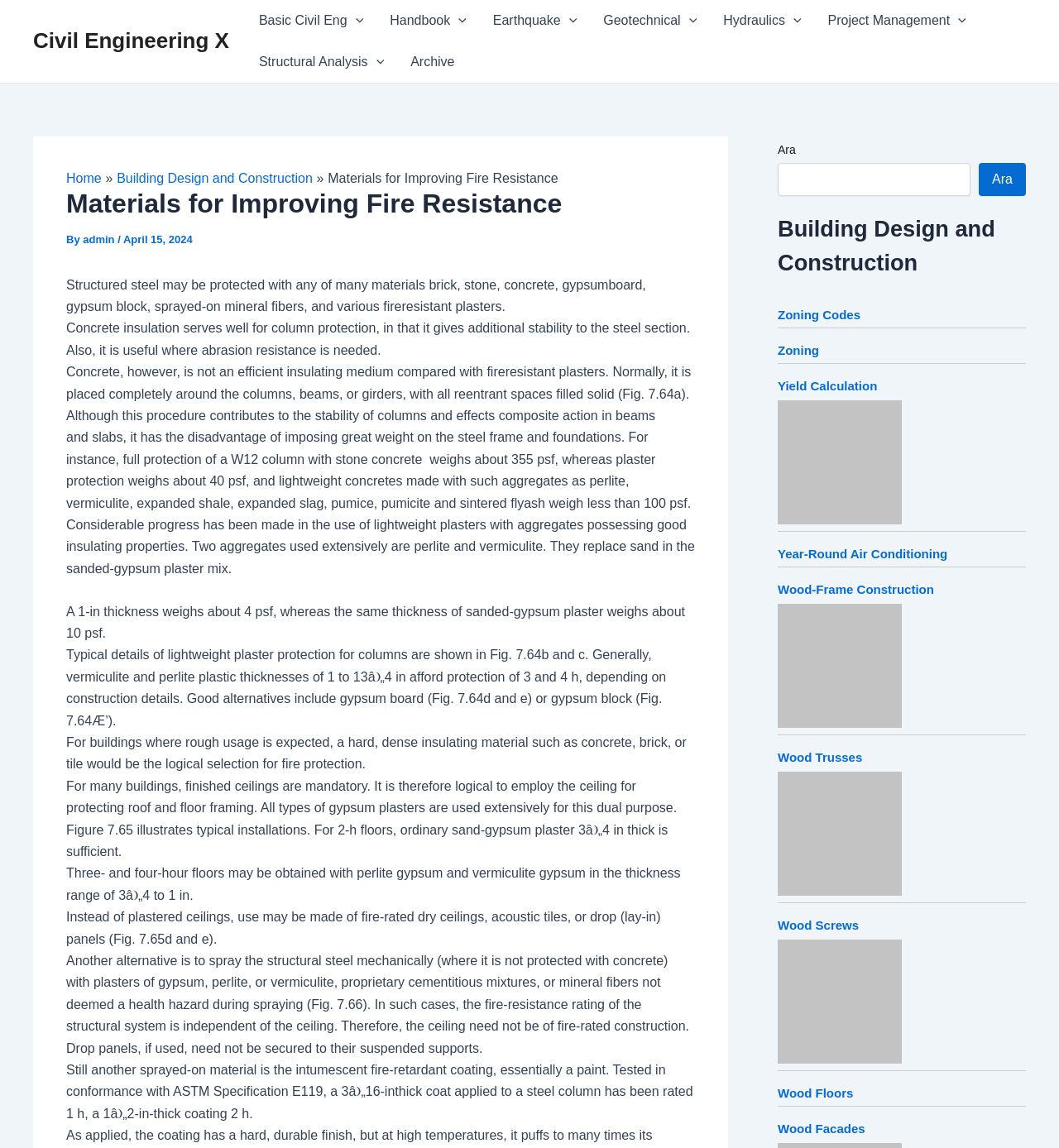Locate the bounding box coordinates of the element I should click to achieve the following instruction: "Search for 'Ara'".

[0.734, 0.142, 0.916, 0.171]